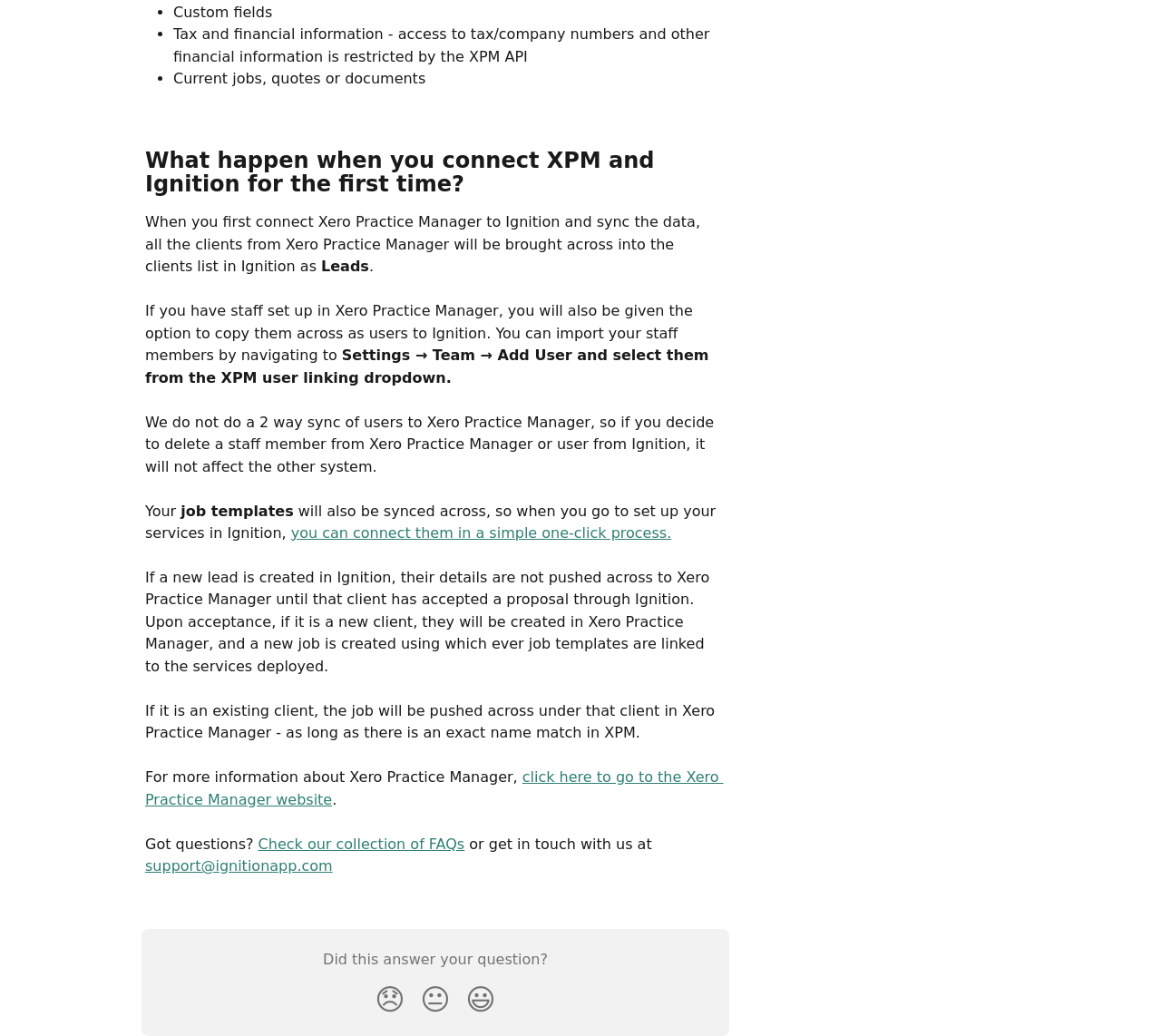Find the coordinates for the bounding box of the element with this description: "😐".

[0.355, 0.941, 0.395, 0.989]